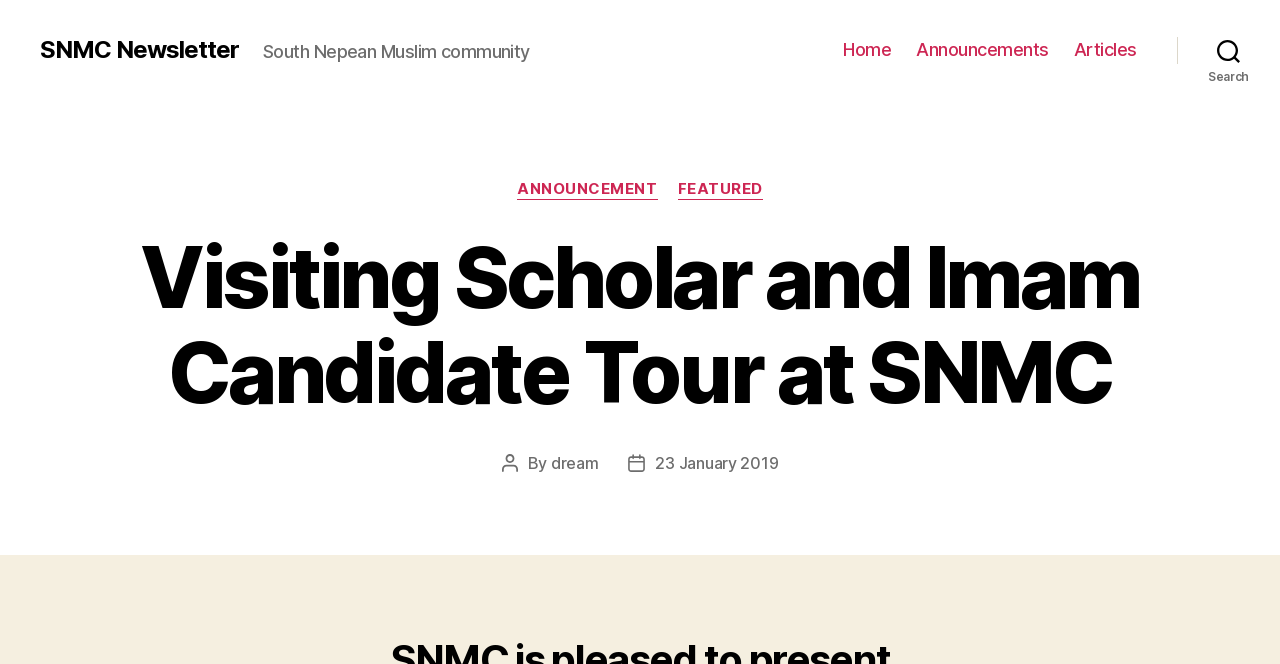Please determine the bounding box coordinates for the element that should be clicked to follow these instructions: "Join AAC&U".

None